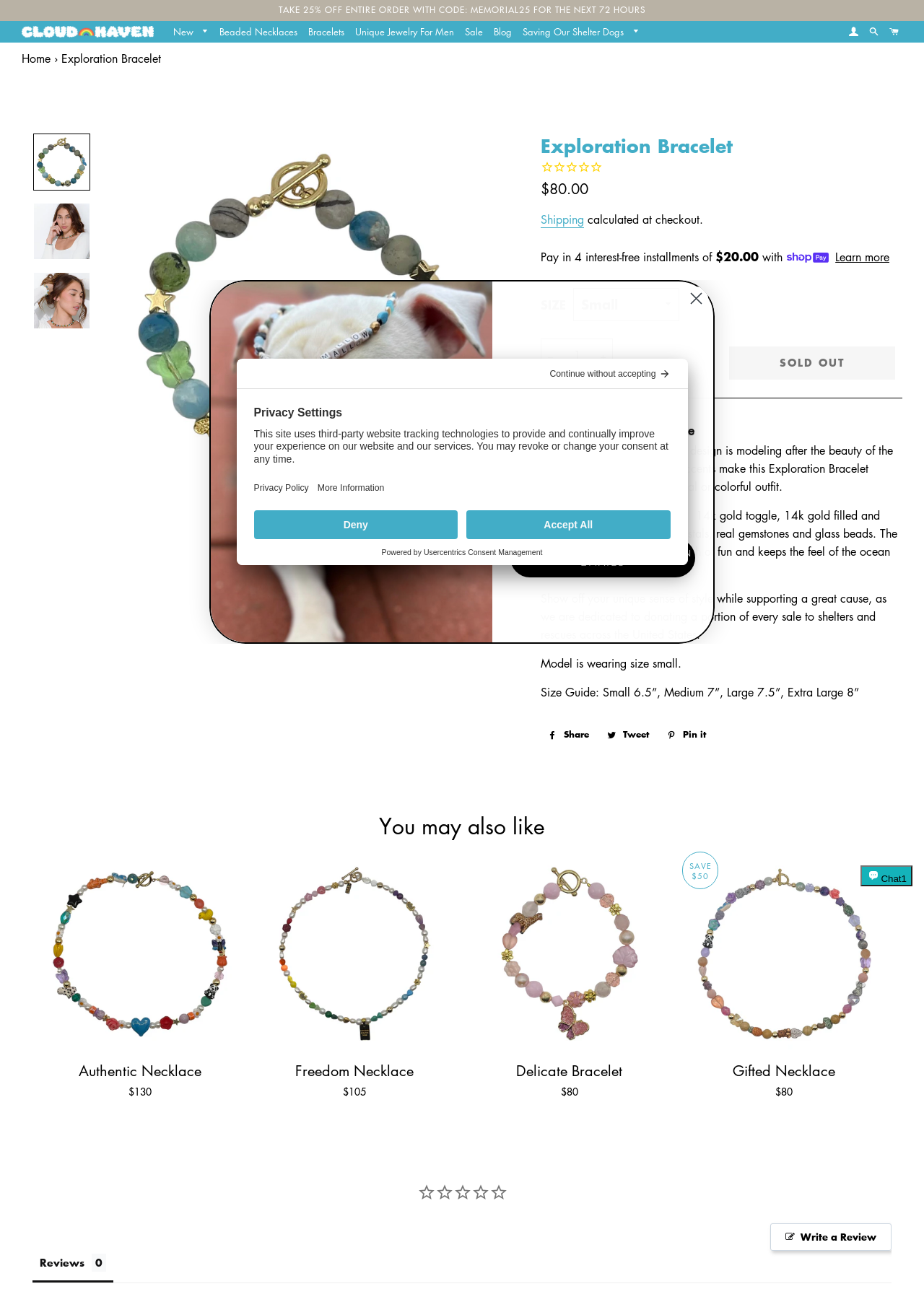Determine the bounding box coordinates of the clickable region to follow the instruction: "Learn more about Shop Pay".

[0.904, 0.189, 0.963, 0.202]